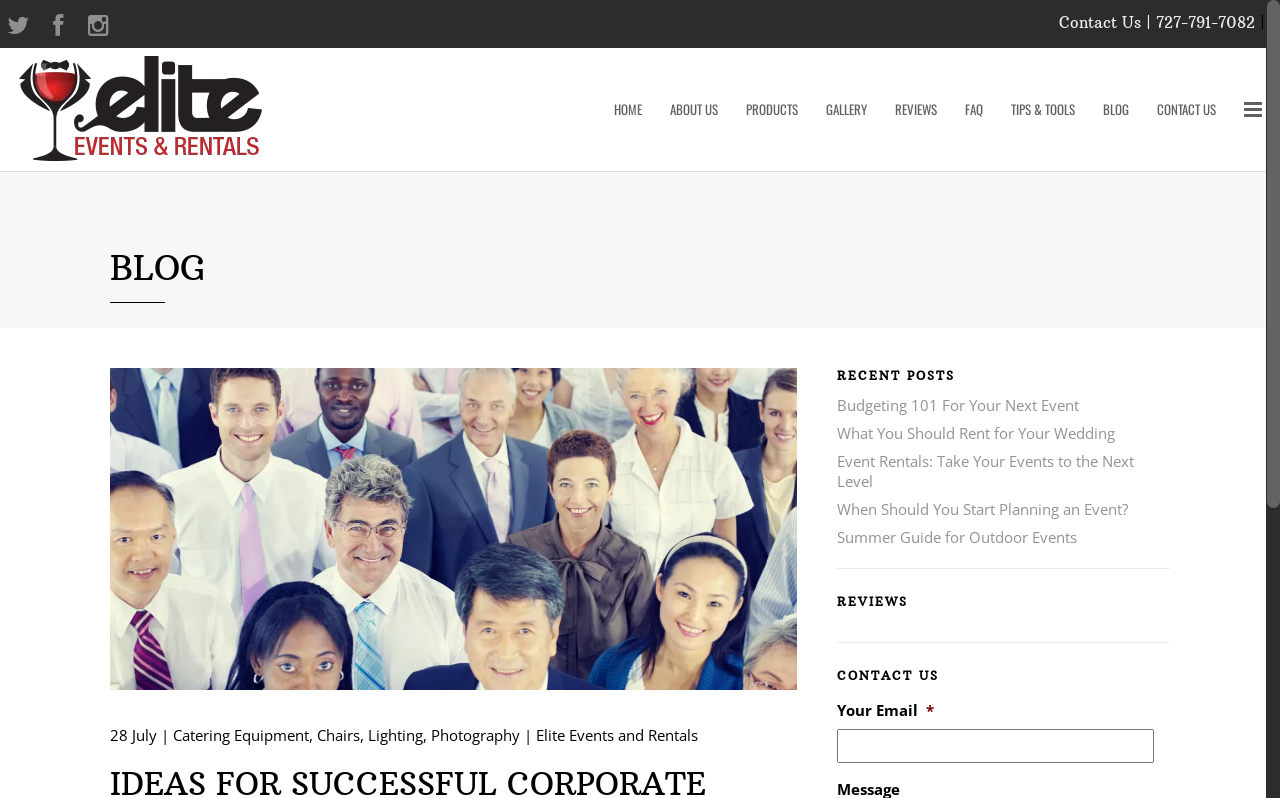What is the topic of the blog post on the webpage?
Please provide a single word or phrase as your answer based on the image.

Ideas for Successful Corporate Events